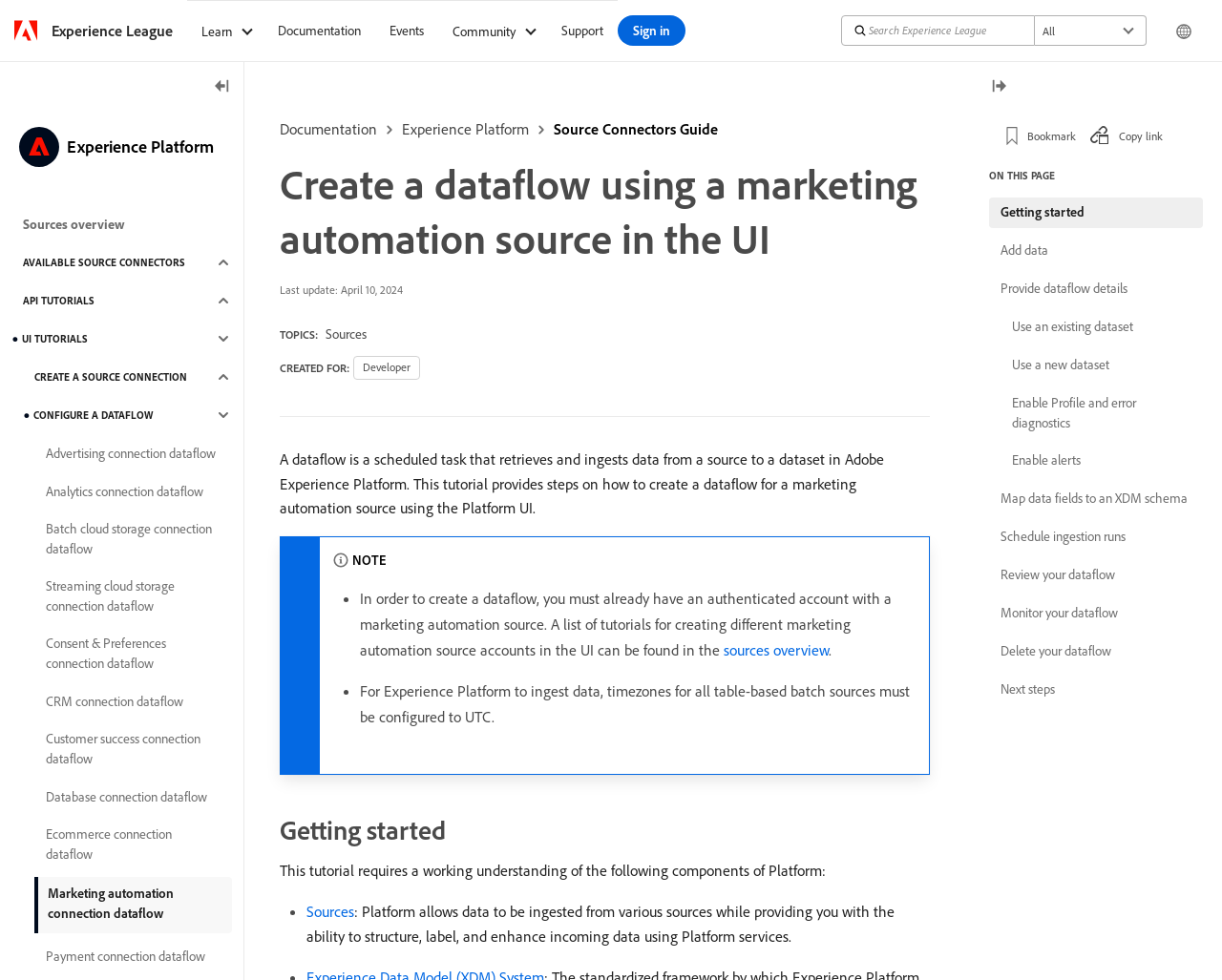What is the topic of this tutorial?
Look at the image and respond to the question as thoroughly as possible.

Based on the webpage content, I can see that the tutorial is about creating a dataflow using a marketing automation source in the UI, which is indicated by the heading 'Create a dataflow using a marketing automation source in the UI' and the tutorial steps provided.